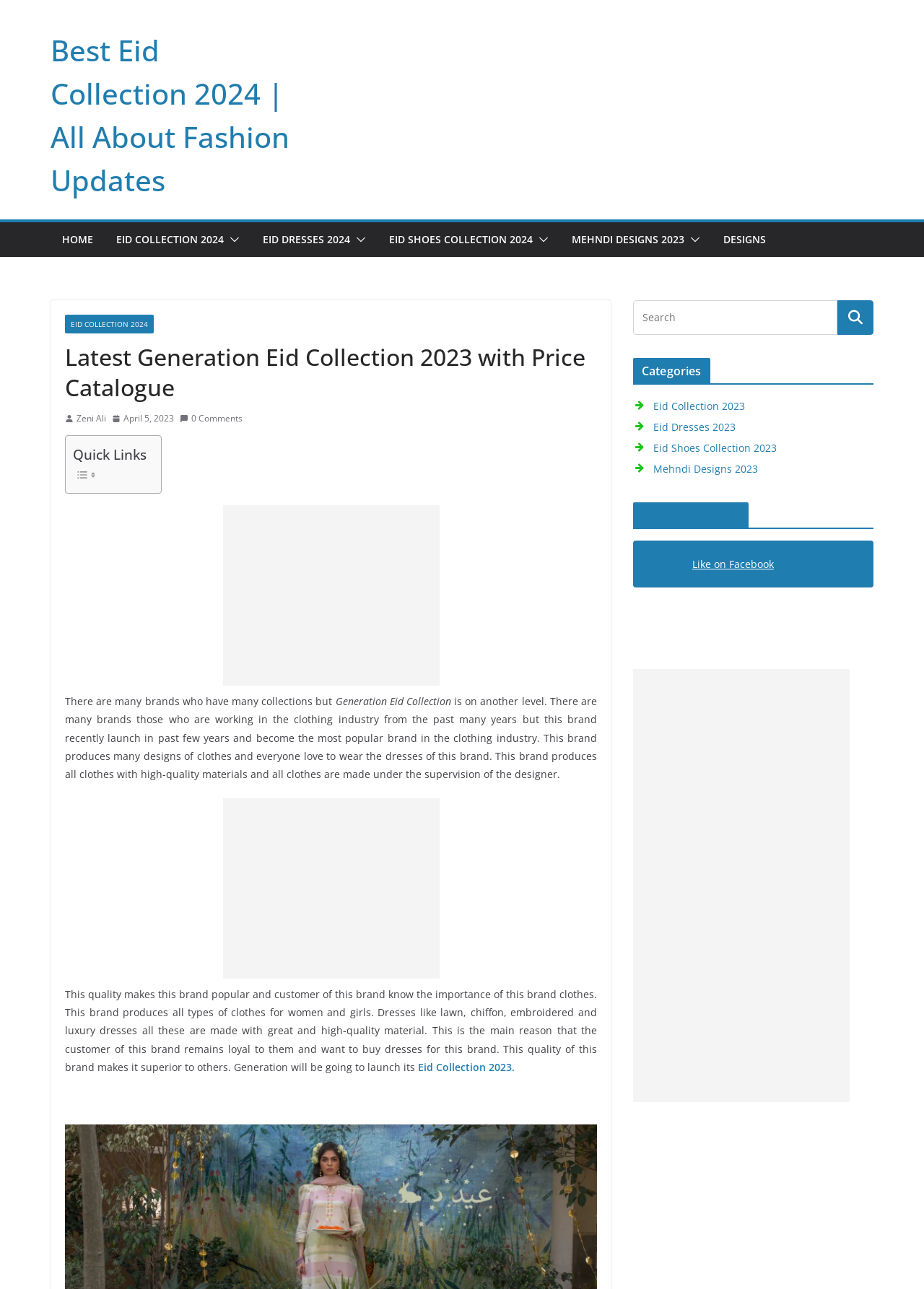Kindly provide the bounding box coordinates of the section you need to click on to fulfill the given instruction: "Click on the 'Eid Dresses 2024' link".

[0.284, 0.178, 0.379, 0.194]